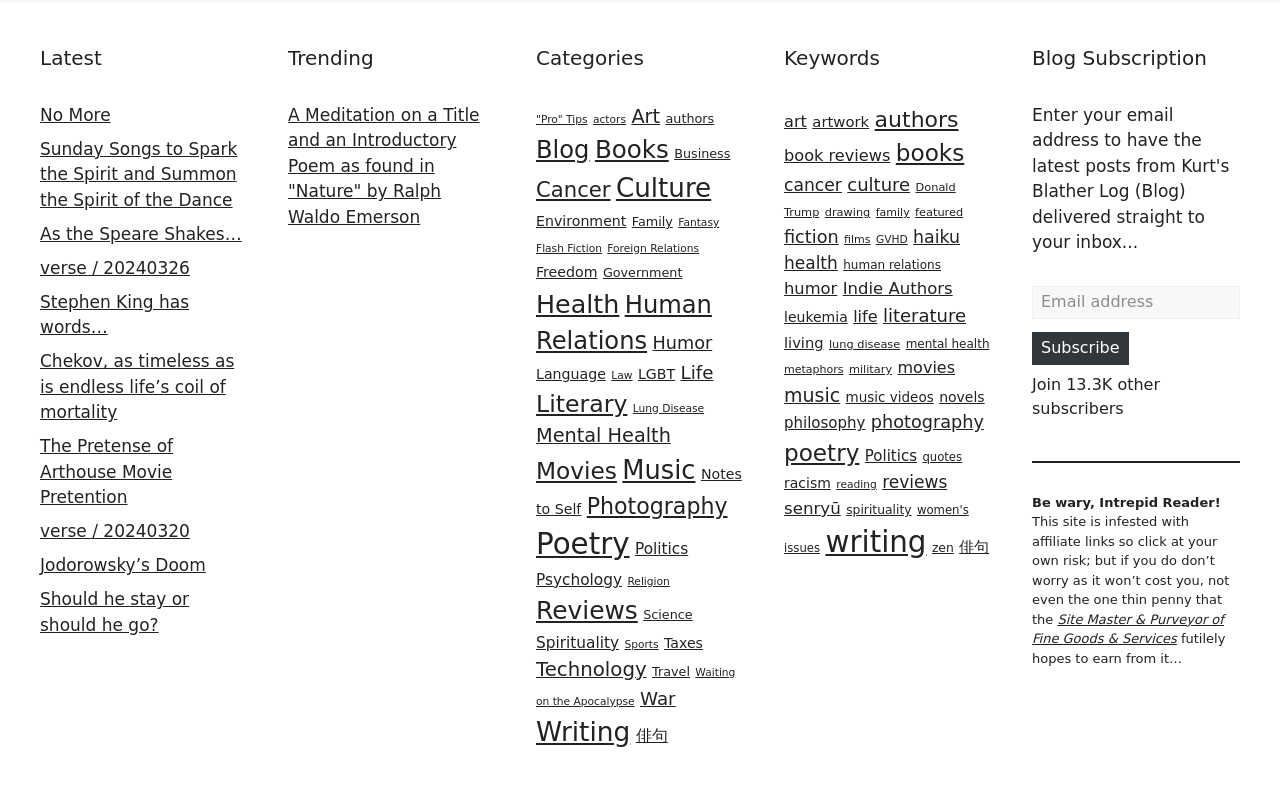Please specify the bounding box coordinates of the area that should be clicked to accomplish the following instruction: "View the 'Trending' section". The coordinates should consist of four float numbers between 0 and 1, i.e., [left, top, right, bottom].

[0.225, 0.053, 0.388, 0.09]